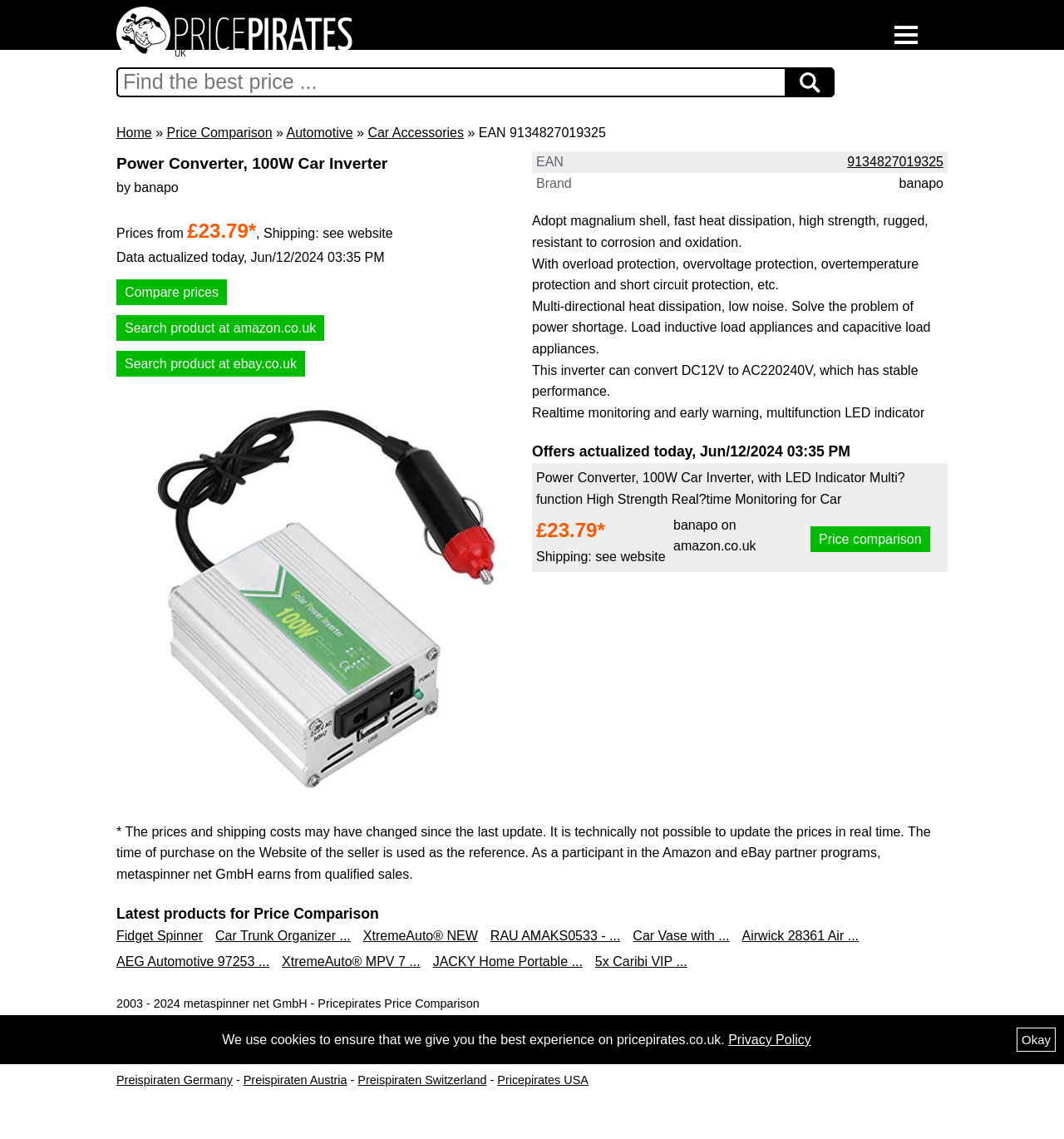Determine the bounding box coordinates for the HTML element described here: "5x Caribi VIP ...".

[0.559, 0.838, 0.646, 0.851]